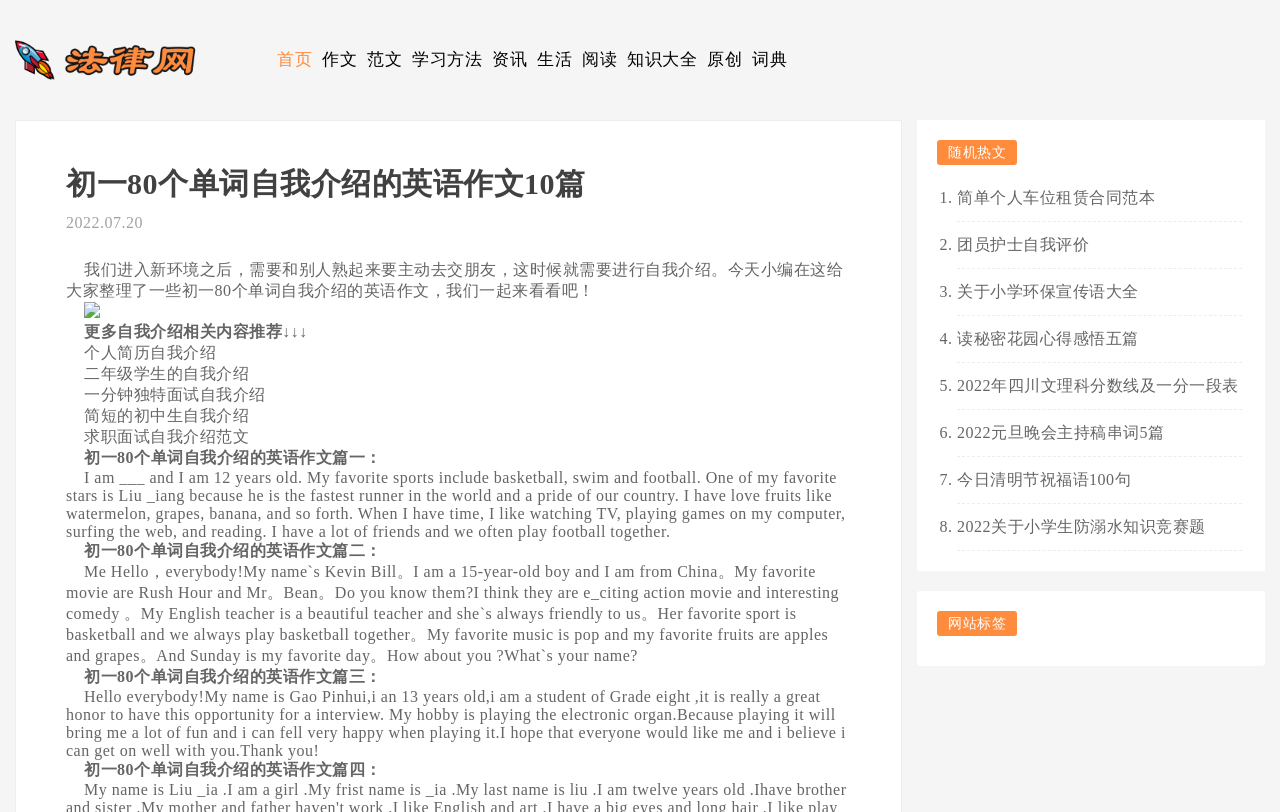Identify the coordinates of the bounding box for the element that must be clicked to accomplish the instruction: "Click the '简单个人车位租赁合同范本' link".

[0.748, 0.216, 0.97, 0.272]